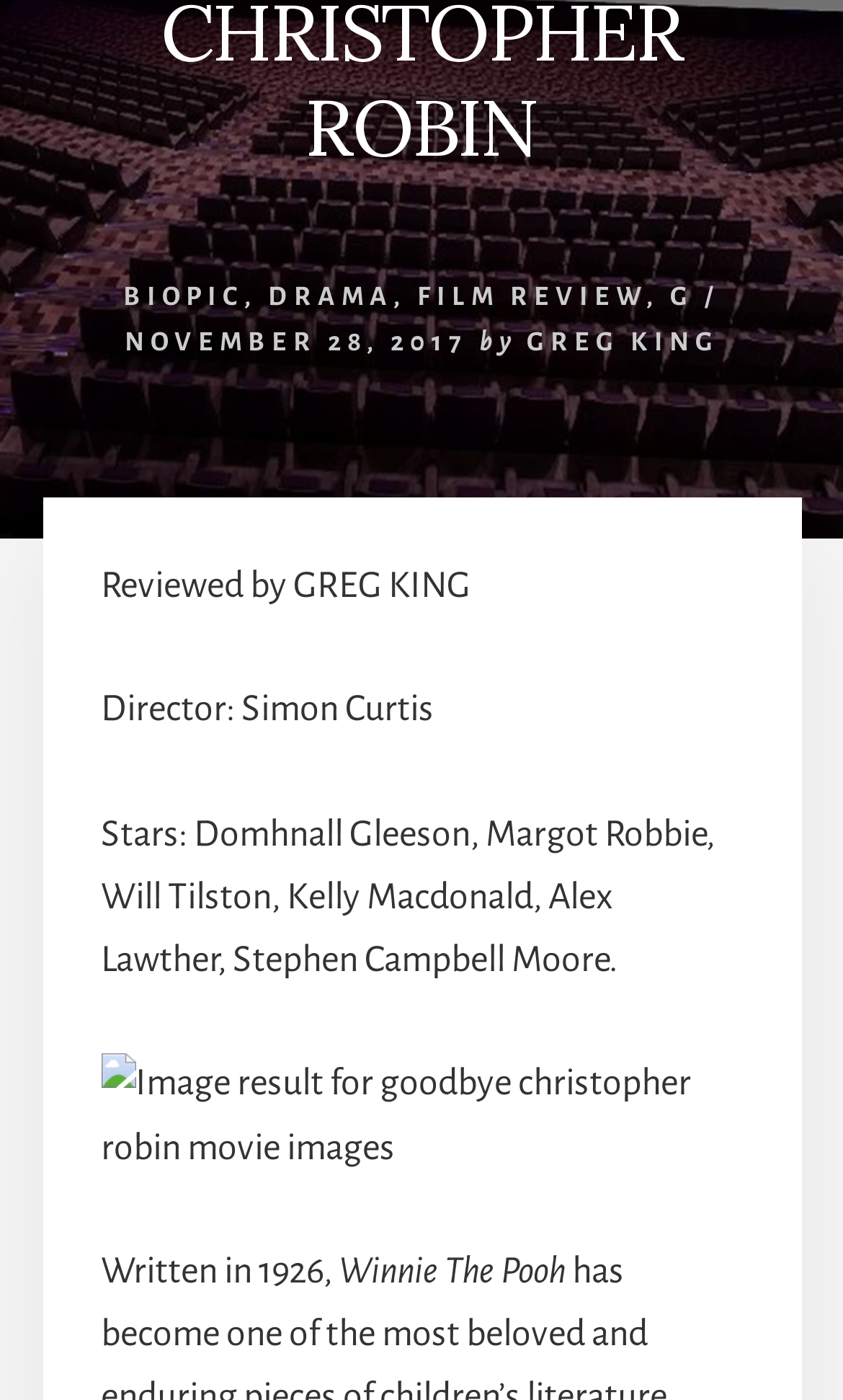Please determine the bounding box coordinates for the UI element described as: "biopic".

[0.146, 0.202, 0.29, 0.222]